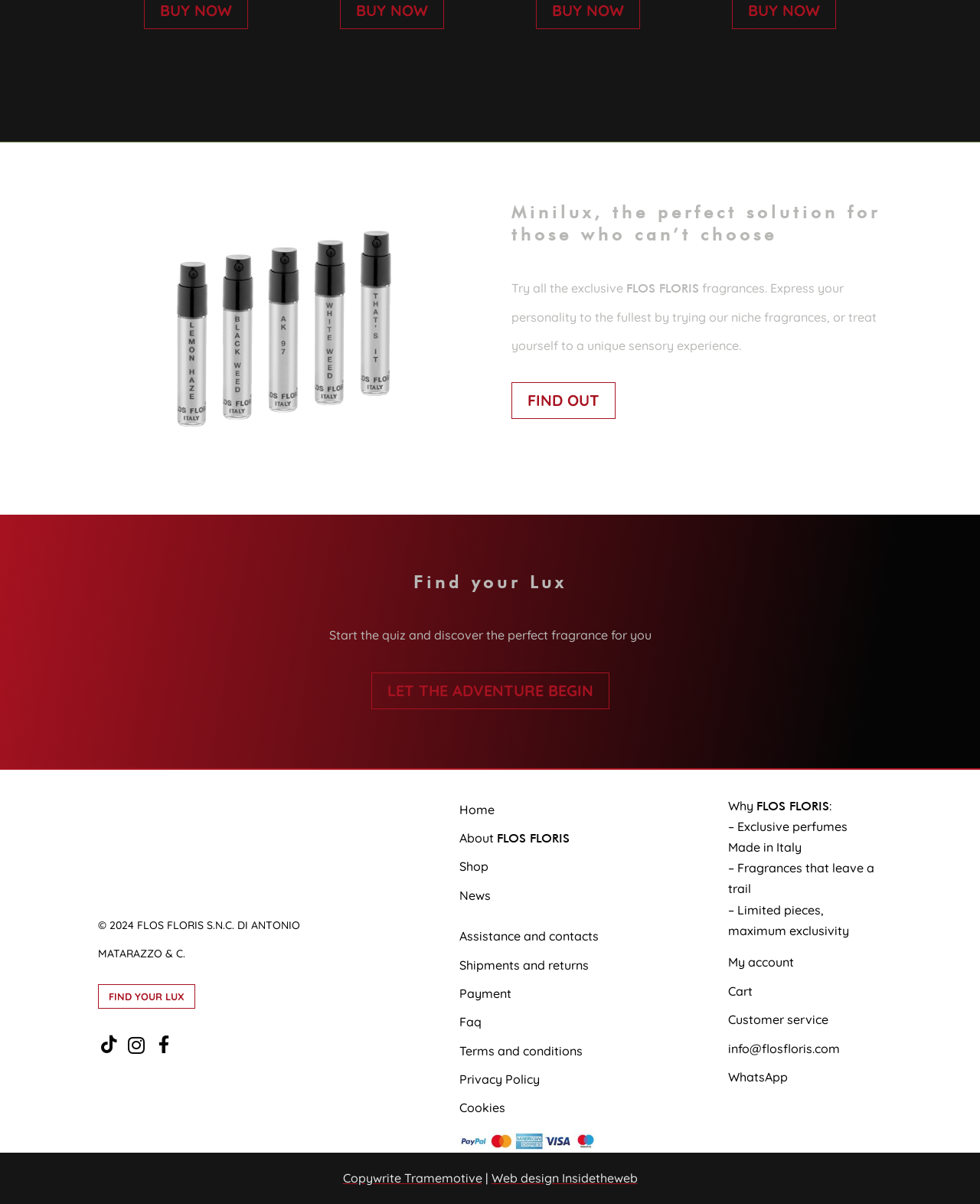What is the name of the company?
Using the picture, provide a one-word or short phrase answer.

FLOS FLORIS